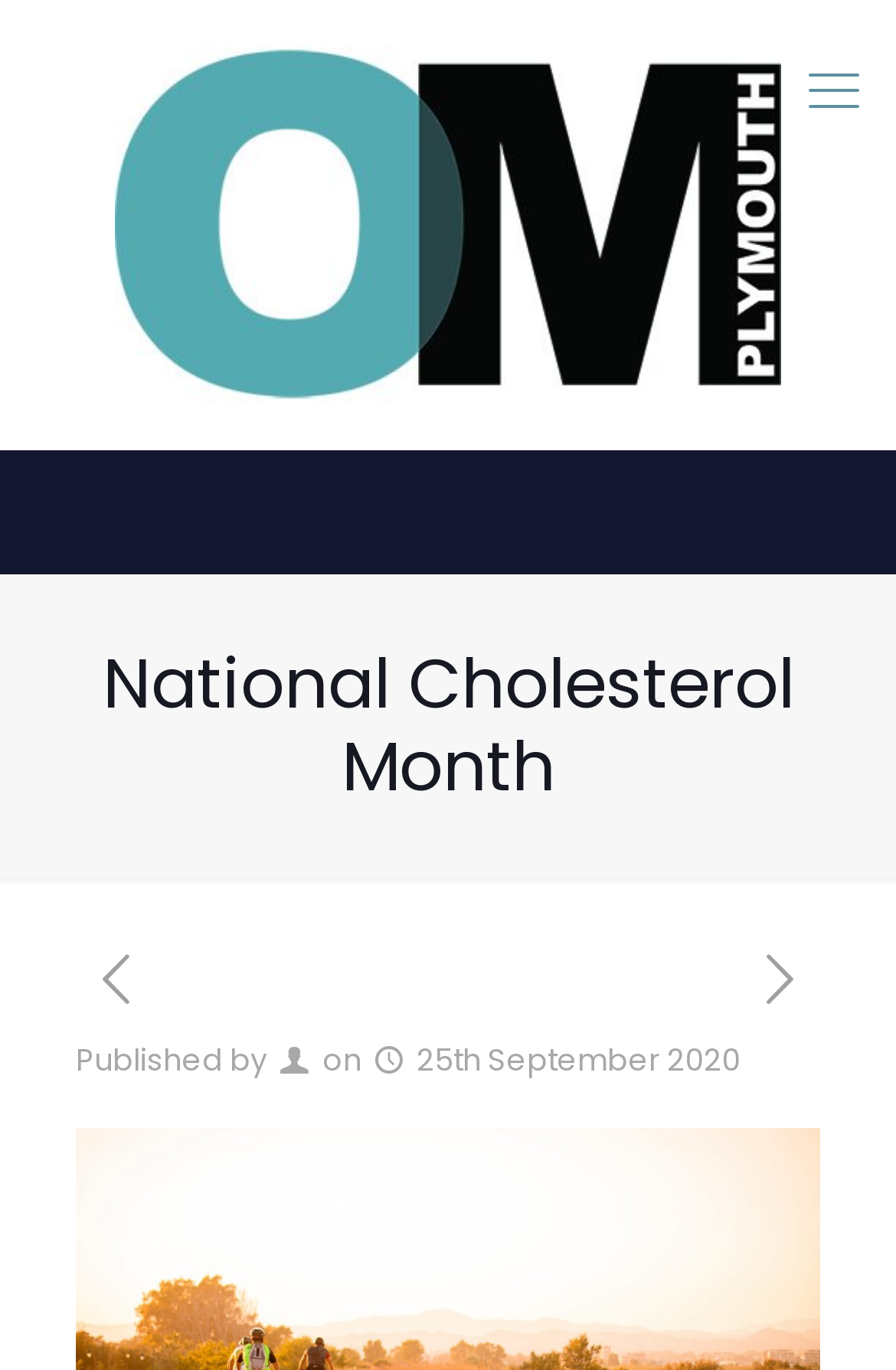Answer the following in one word or a short phrase: 
What is the name of the author?

author